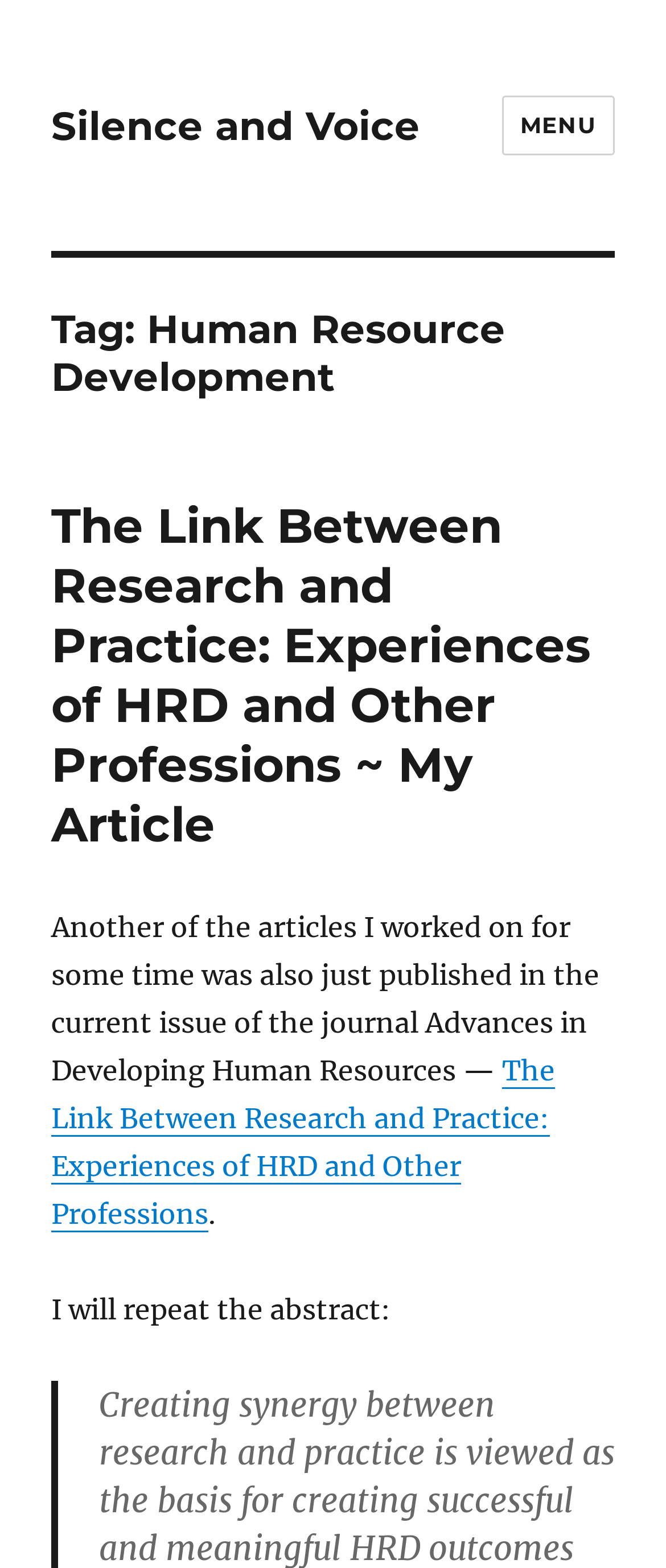Please predict the bounding box coordinates (top-left x, top-left y, bottom-right x, bottom-right y) for the UI element in the screenshot that fits the description: Silence and Voice

[0.077, 0.065, 0.631, 0.095]